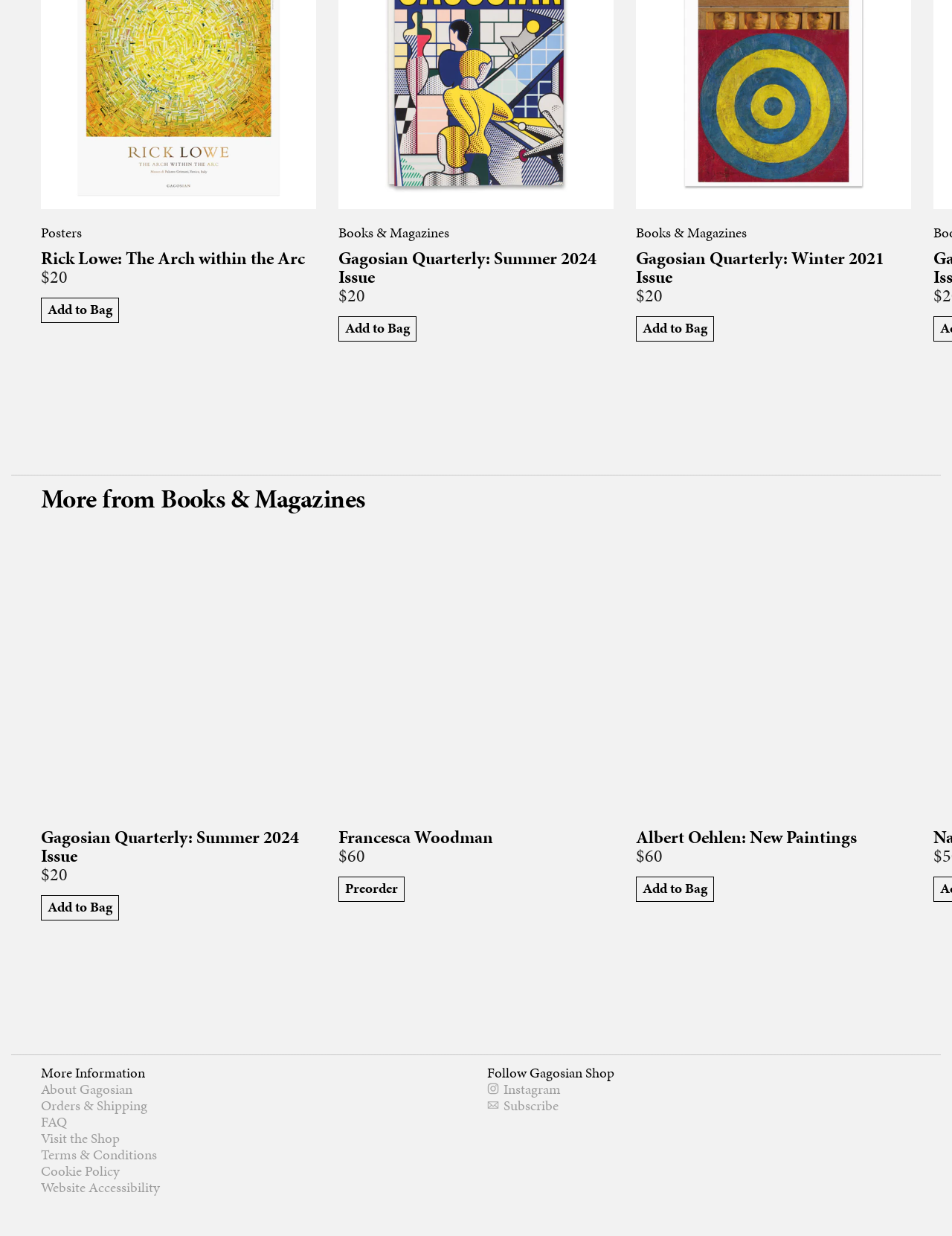Can you show the bounding box coordinates of the region to click on to complete the task described in the instruction: "Preorder Francesca Woodman book"?

[0.355, 0.709, 0.425, 0.729]